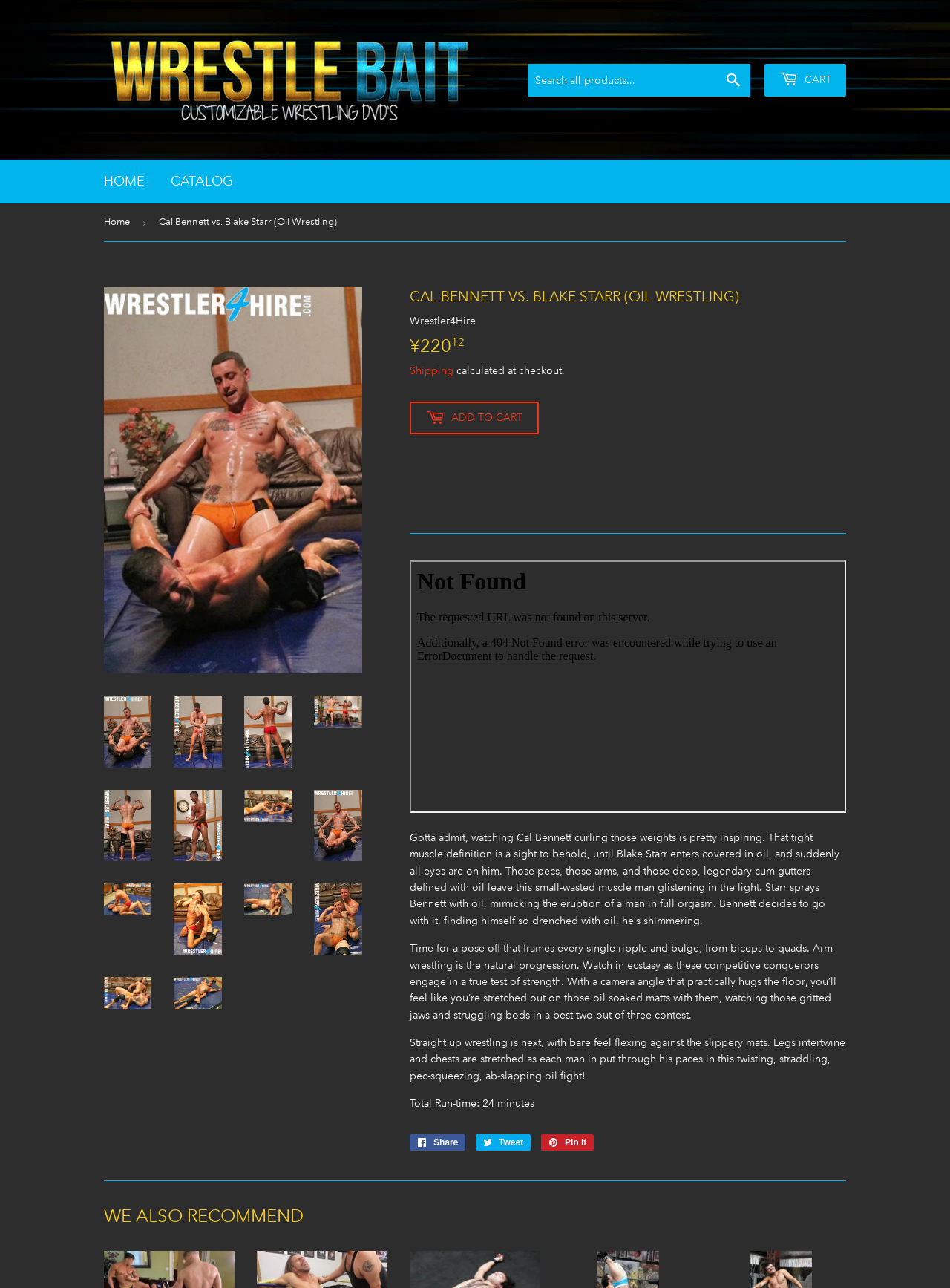Find the bounding box coordinates of the clickable area required to complete the following action: "Share on Facebook".

[0.431, 0.88, 0.49, 0.893]